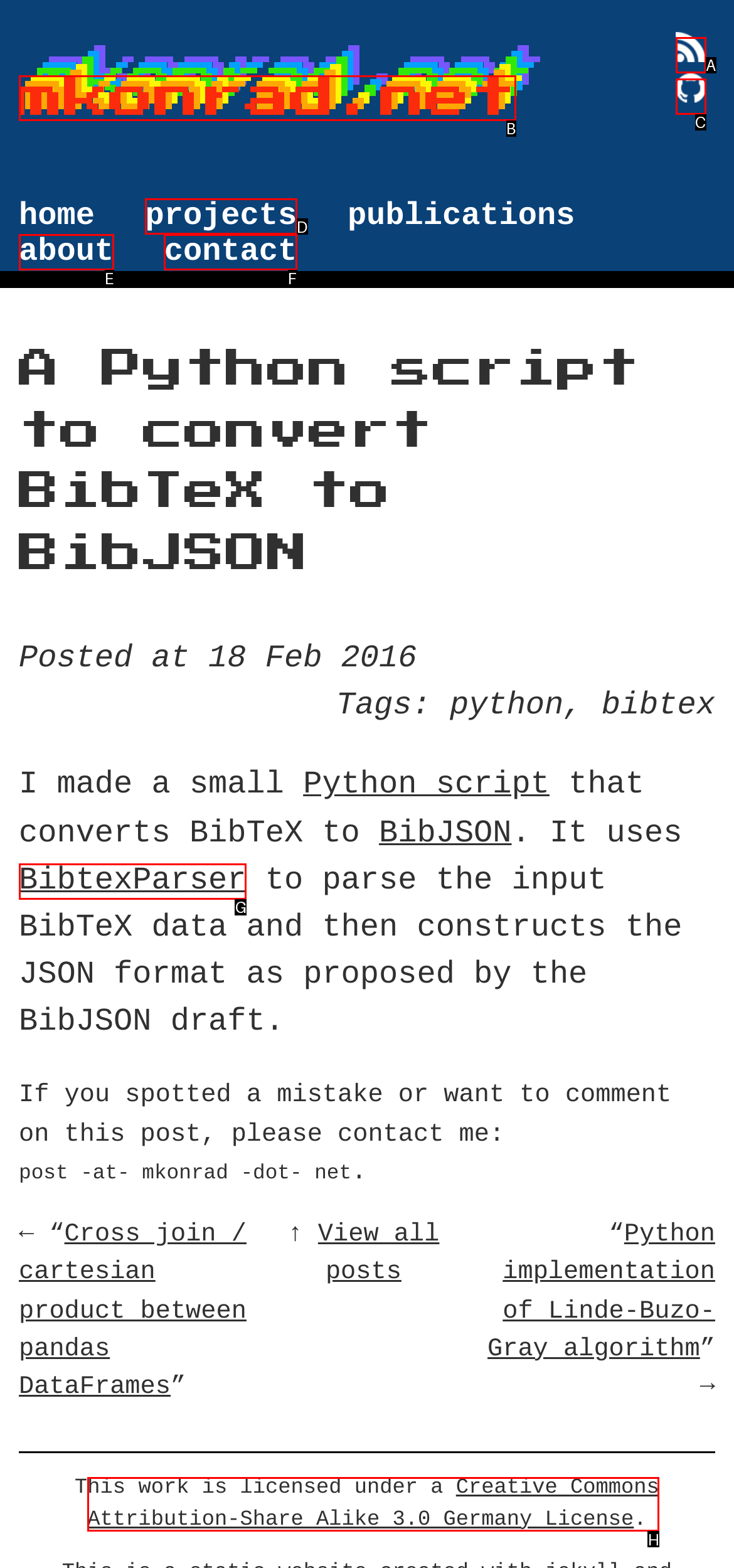Select the letter of the HTML element that best fits the description: title="me at github.com"
Answer with the corresponding letter from the provided choices.

C